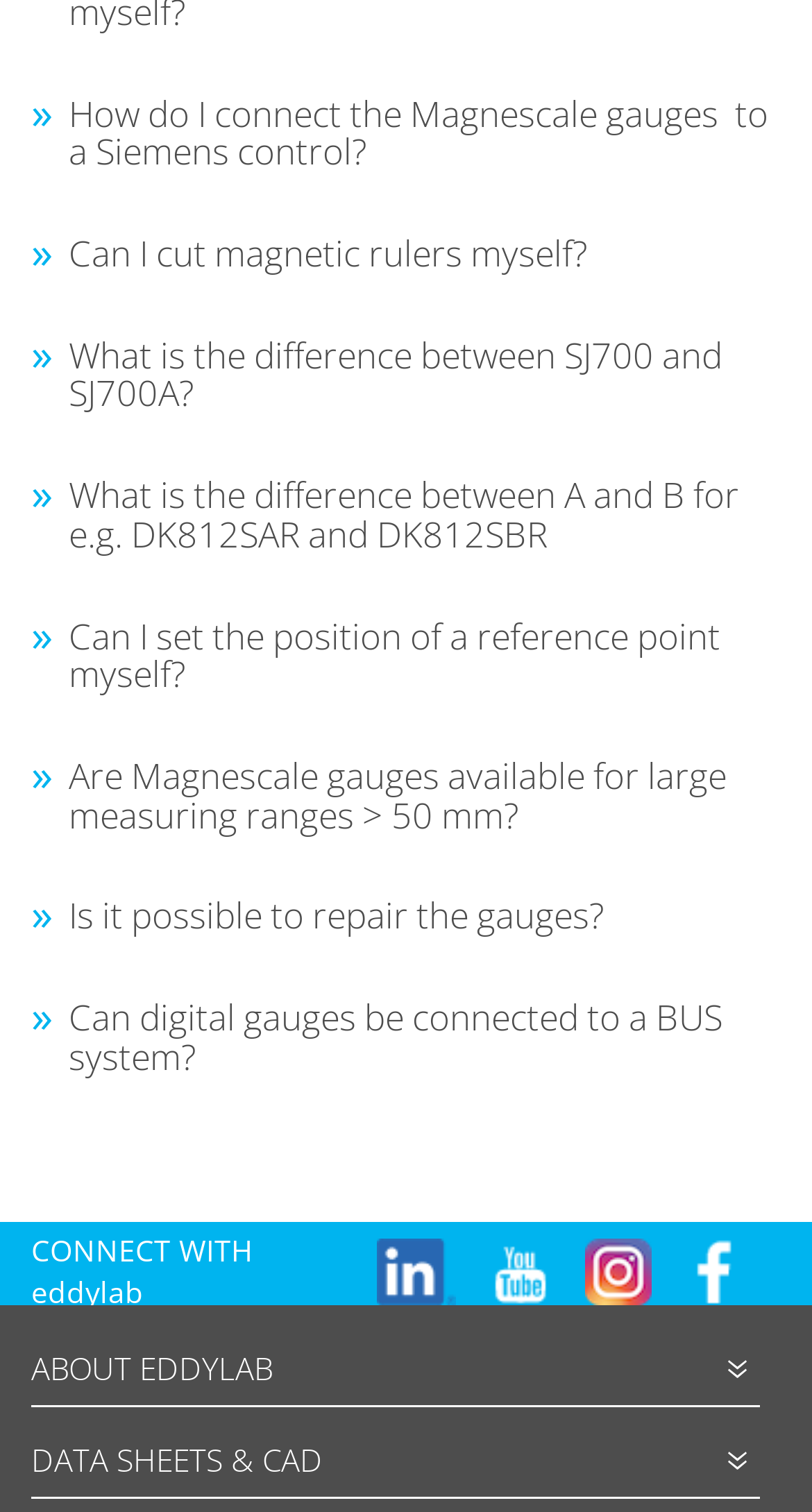What is the purpose of the 'CONNECT WITH eddylab' section?
Offer a detailed and exhaustive answer to the question.

The section 'CONNECT WITH eddylab' is likely a call-to-action to encourage users to connect with eddylab, possibly to stay updated about their products or services.